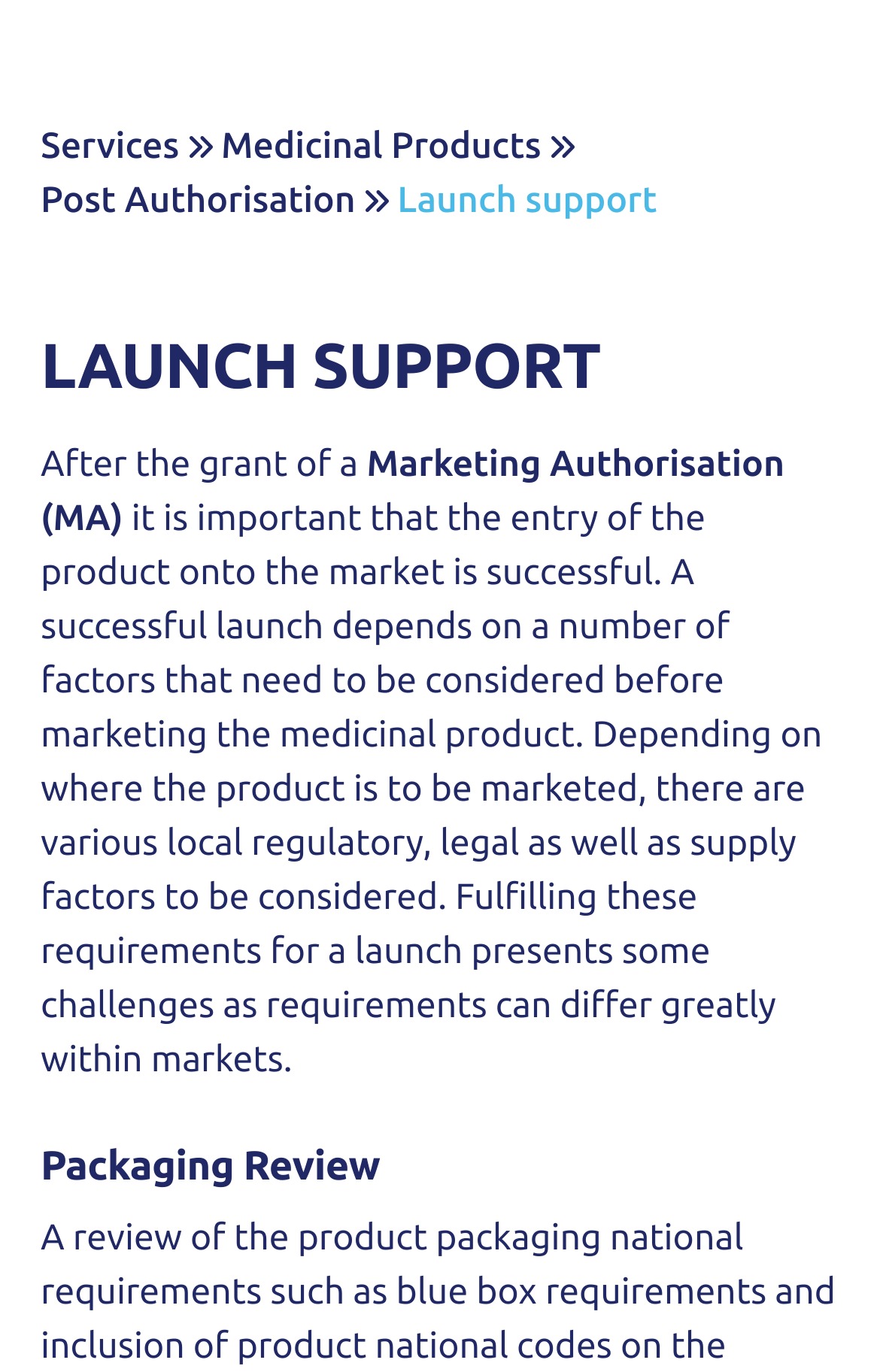Please provide the bounding box coordinate of the region that matches the element description: Product information and Labelling. Coordinates should be in the format (top-left x, top-left y, bottom-right x, bottom-right y) and all values should be between 0 and 1.

[0.231, 0.213, 0.86, 0.252]